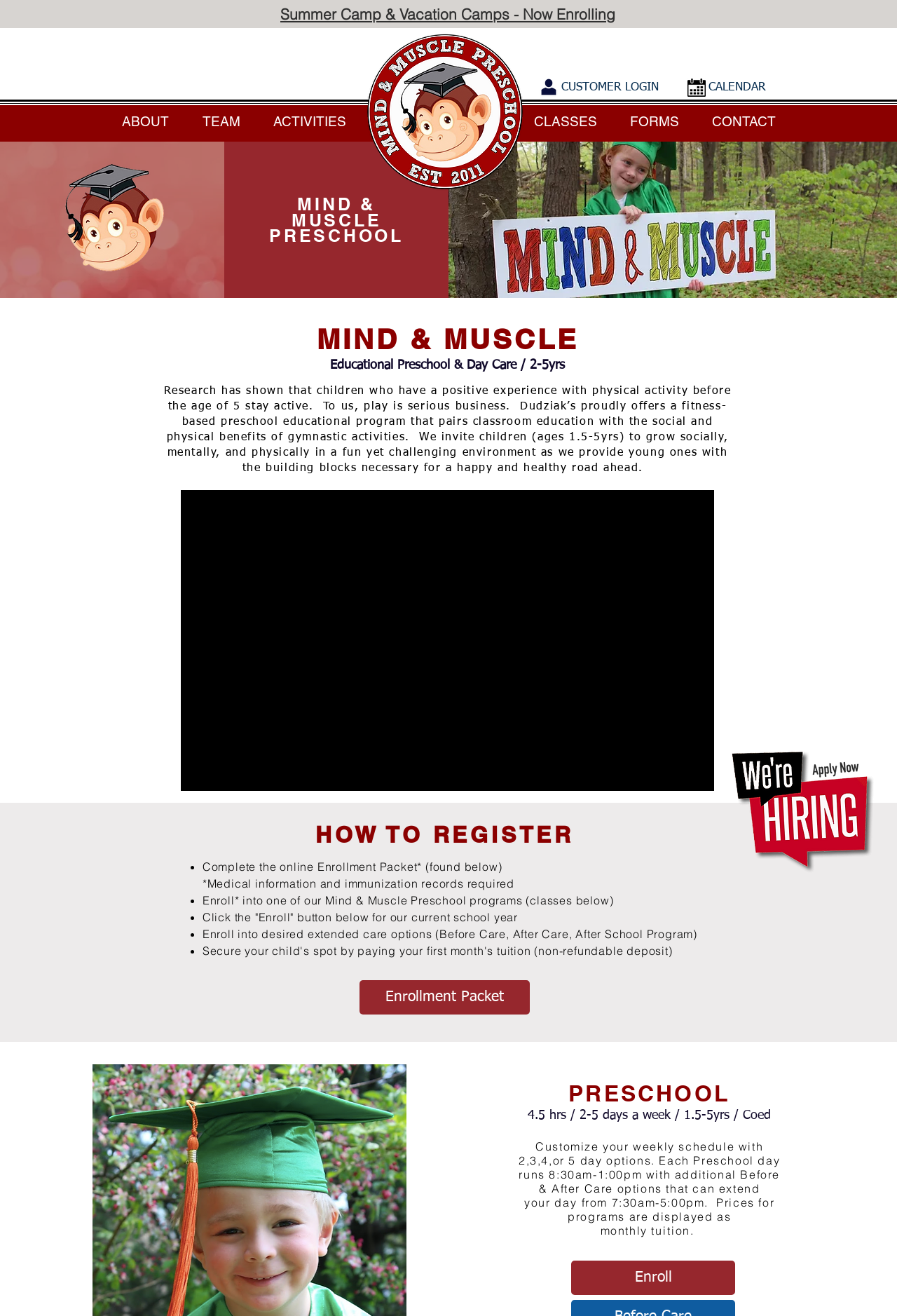What type of program is offered by Dudziak's?
From the screenshot, provide a brief answer in one word or phrase.

Fitness-based preschool